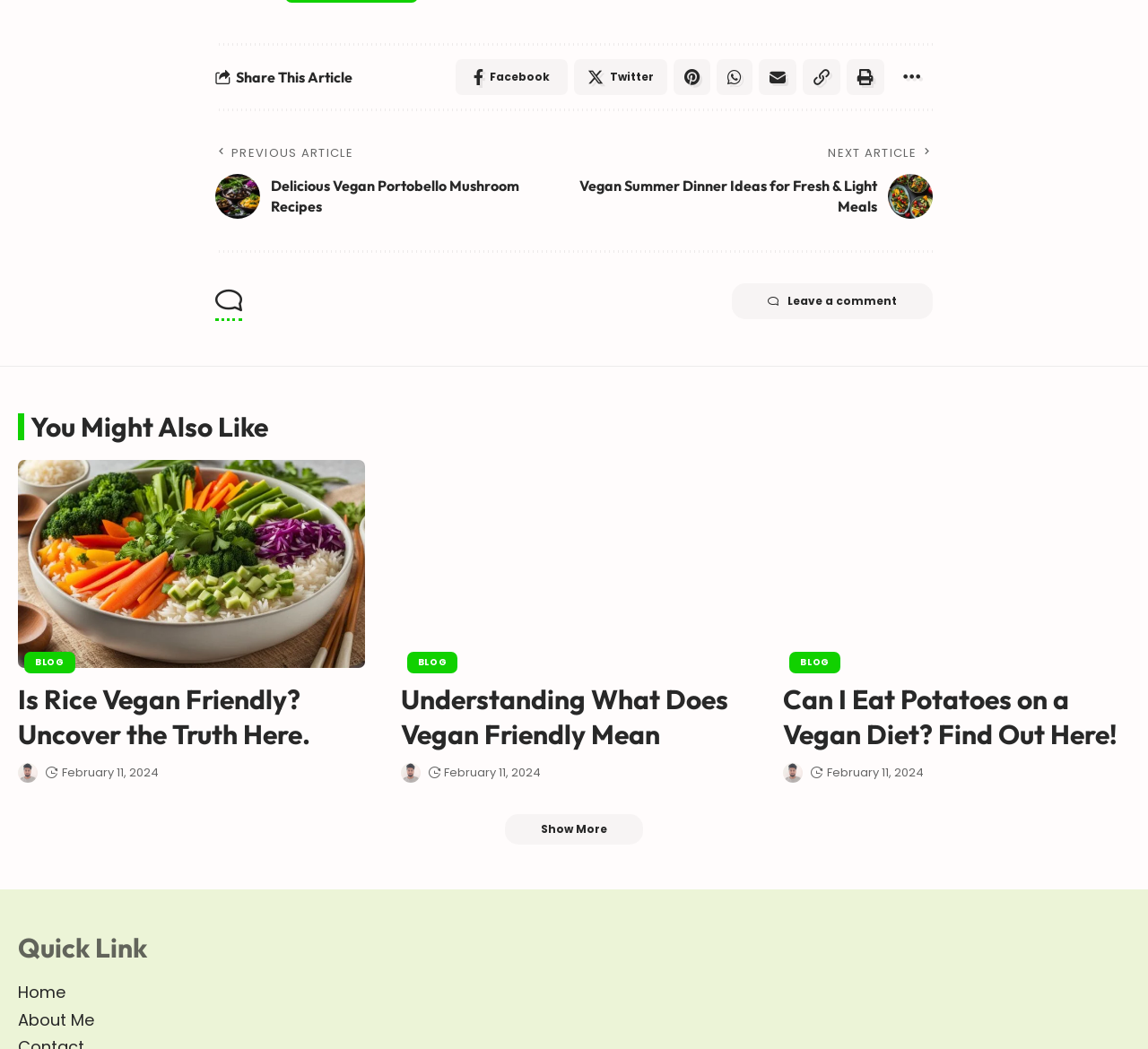Bounding box coordinates are specified in the format (top-left x, top-left y, bottom-right x, bottom-right y). All values are floating point numbers bounded between 0 and 1. Please provide the bounding box coordinate of the region this sentence describes: Email

[0.661, 0.056, 0.694, 0.091]